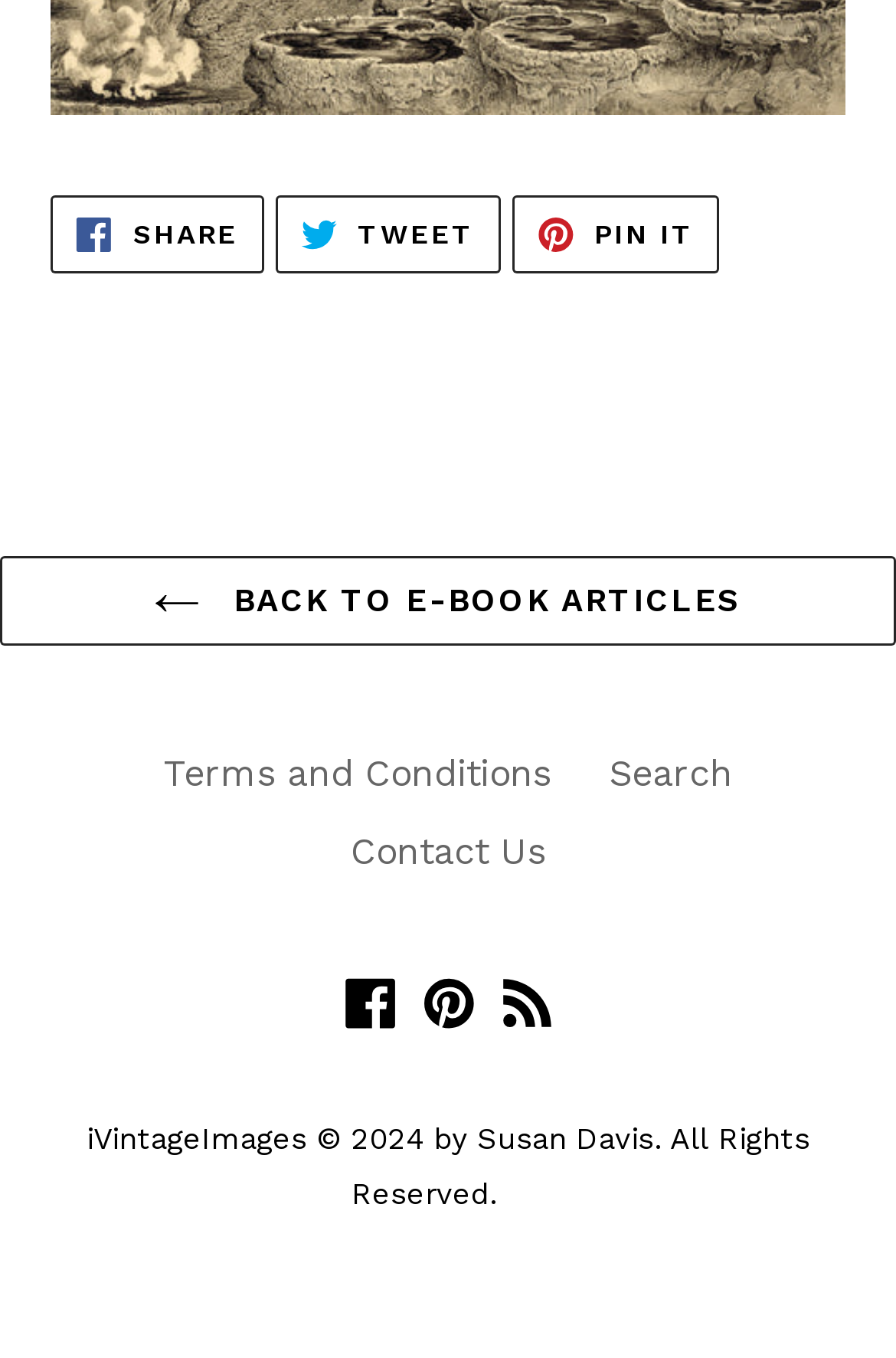What other ways can users stay connected with the webpage?
Please provide a comprehensive answer to the question based on the webpage screenshot.

In addition to sharing content on social media, users can also stay connected with the webpage through its Facebook and Pinterest pages, as well as subscribing to its RSS feed.